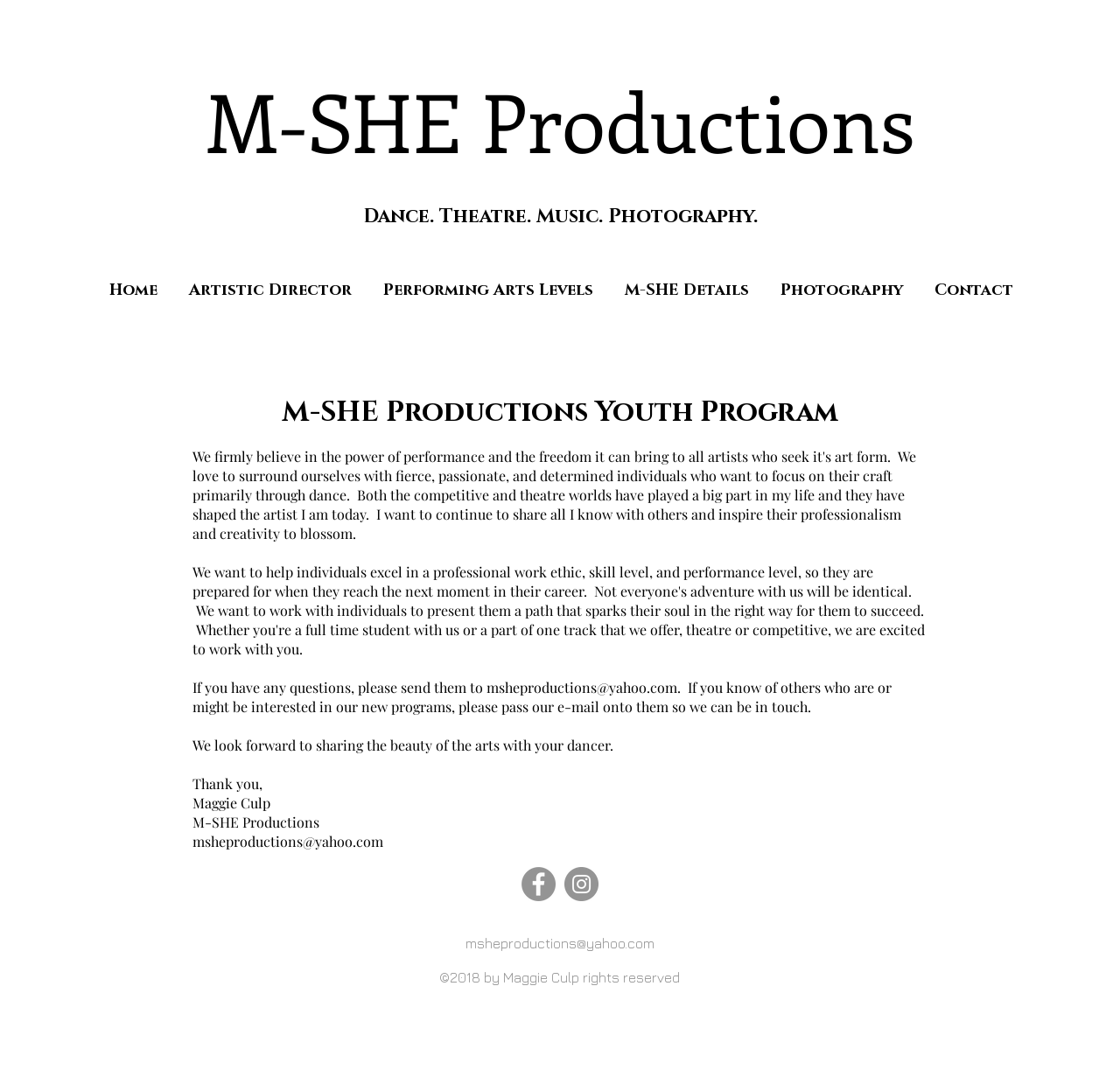Identify the bounding box coordinates of the clickable region required to complete the instruction: "Click on Home". The coordinates should be given as four float numbers within the range of 0 and 1, i.e., [left, top, right, bottom].

[0.083, 0.245, 0.154, 0.273]